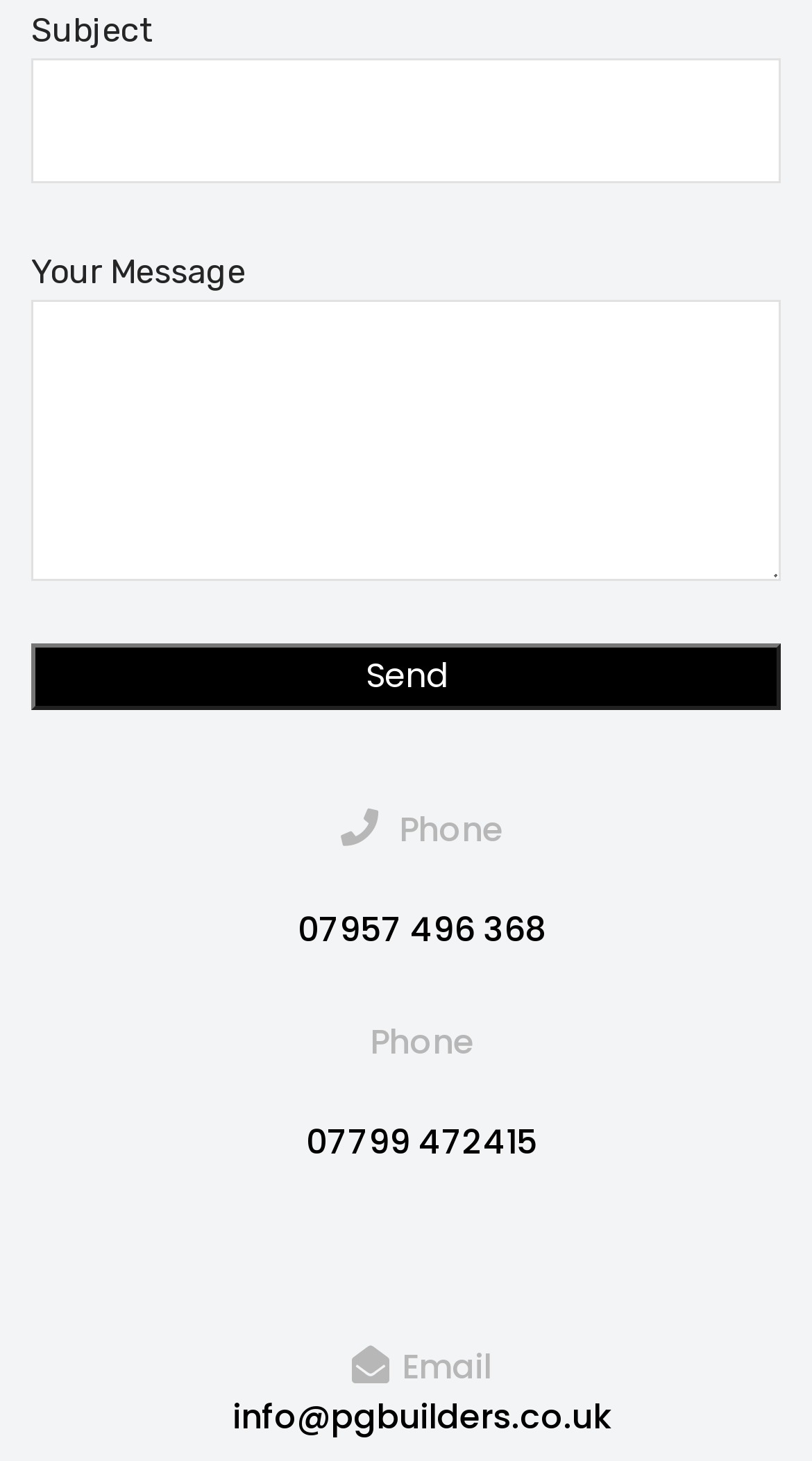For the given element description 7957 496 368, determine the bounding box coordinates of the UI element. The coordinates should follow the format (top-left x, top-left y, bottom-right x, bottom-right y) and be within the range of 0 to 1.

[0.392, 0.62, 0.672, 0.653]